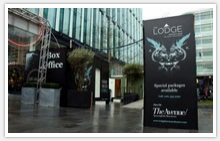Craft a descriptive caption that covers all aspects of the image.

The image depicts a modern, upscale entrance area, prominently featuring a stylish black sign for "The Lodge," which indicates the availability of special packages. The sign showcases an elegant design, adorned with intricate graphics, and is situated near a box office, hinting at its association with events or entertainment. The setting features sleek architectural elements, with a glass facade in the background and minimalistic landscaping, conducive to a contemporary ambiance. This scene is designed to attract guests and convey a sense of luxury and exclusivity, making it an inviting point for patrons attending events facilitated by "The Lodge."